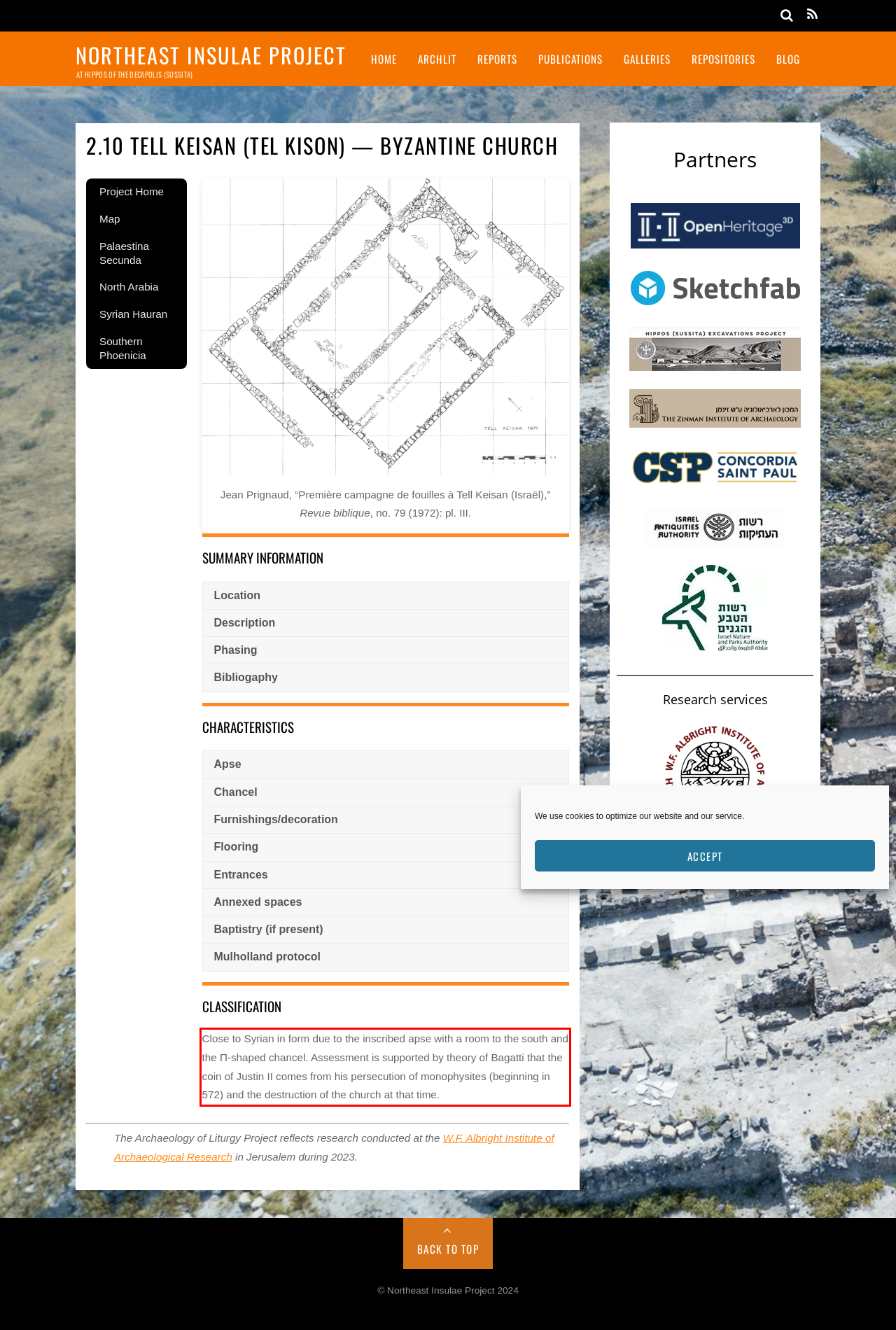With the provided screenshot of a webpage, locate the red bounding box and perform OCR to extract the text content inside it.

Close to Syrian in form due to the inscribed apse with a room to the south and the Π-shaped chancel. Assessment is supported by theory of Bagatti that the coin of Justin II comes from his persecution of monophysites (beginning in 572) and the destruction of the church at that time.